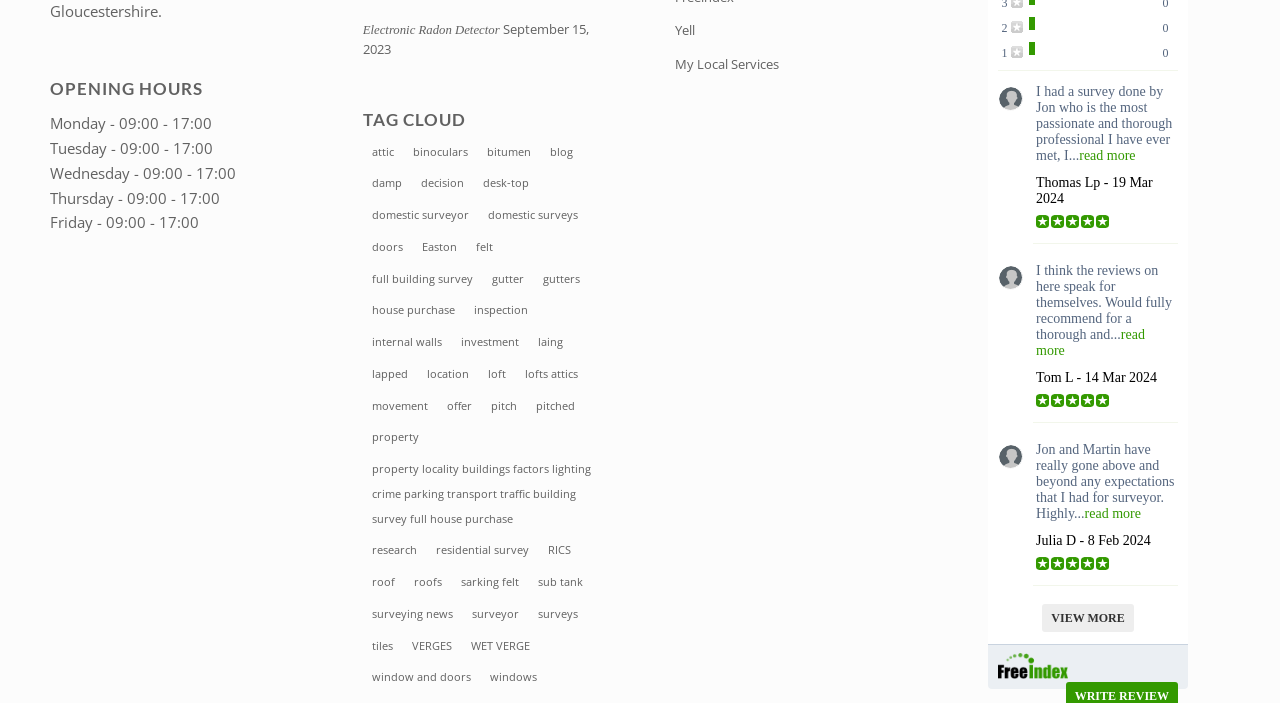Identify the bounding box coordinates of the region I need to click to complete this instruction: "View Electronic Radon Detector".

[0.283, 0.033, 0.39, 0.053]